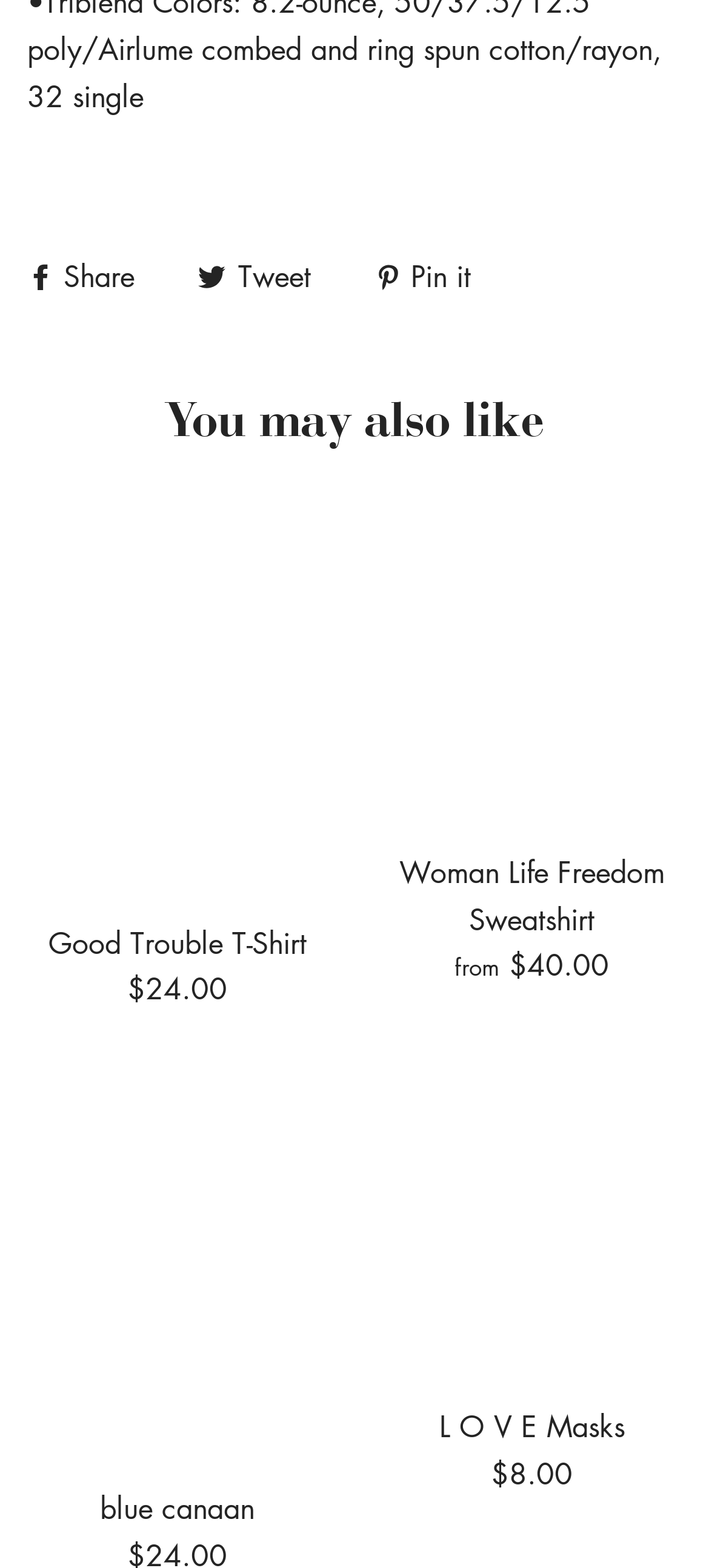Analyze the image and deliver a detailed answer to the question: What is the price of L O V E Masks?

The price of L O V E Masks can be found in the link 'L O V E Masks $8.00' which is located below the image of the product.